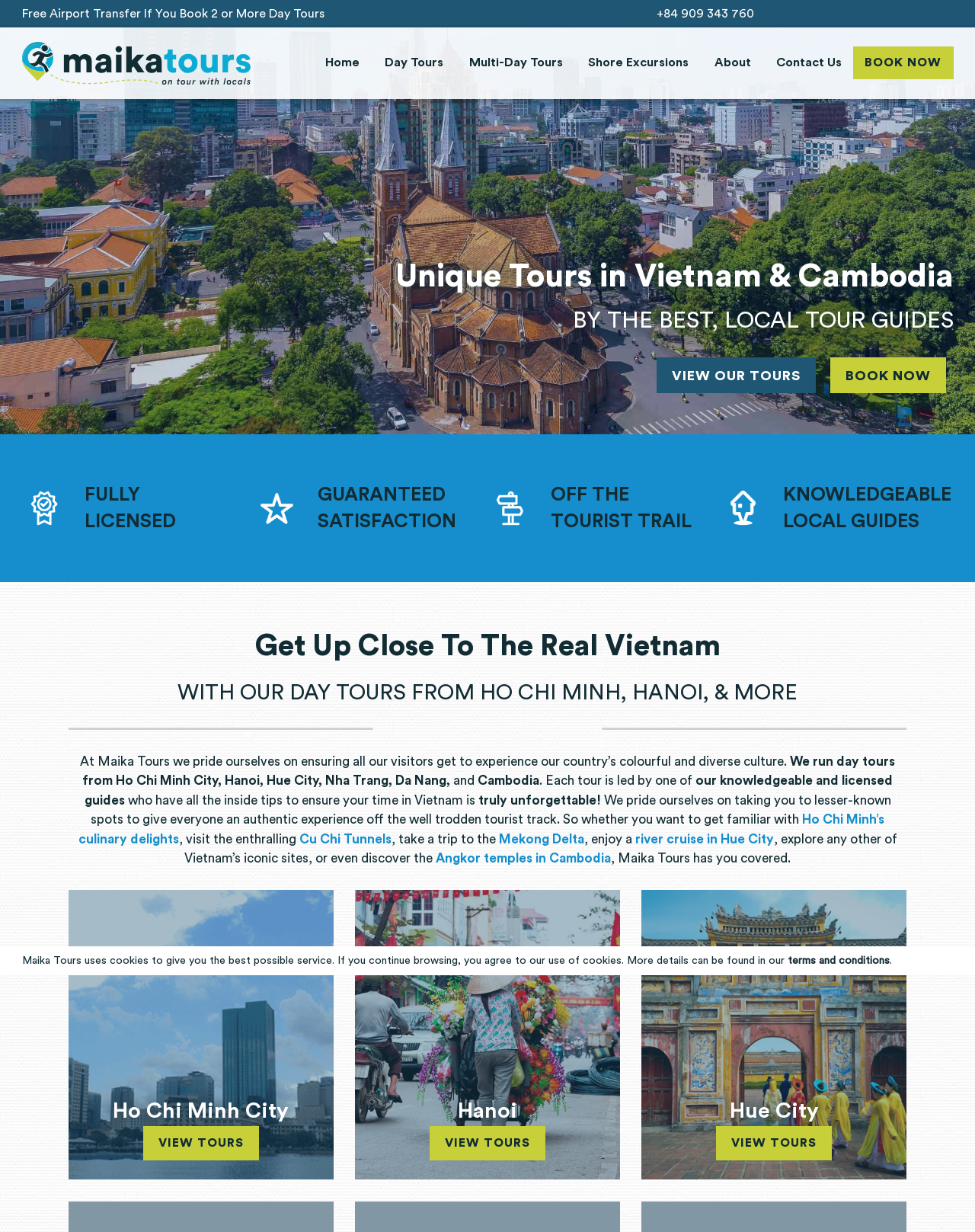What is the name of the tour that includes a river cruise?
Refer to the image and answer the question using a single word or phrase.

Hue City Tour and River Cruise